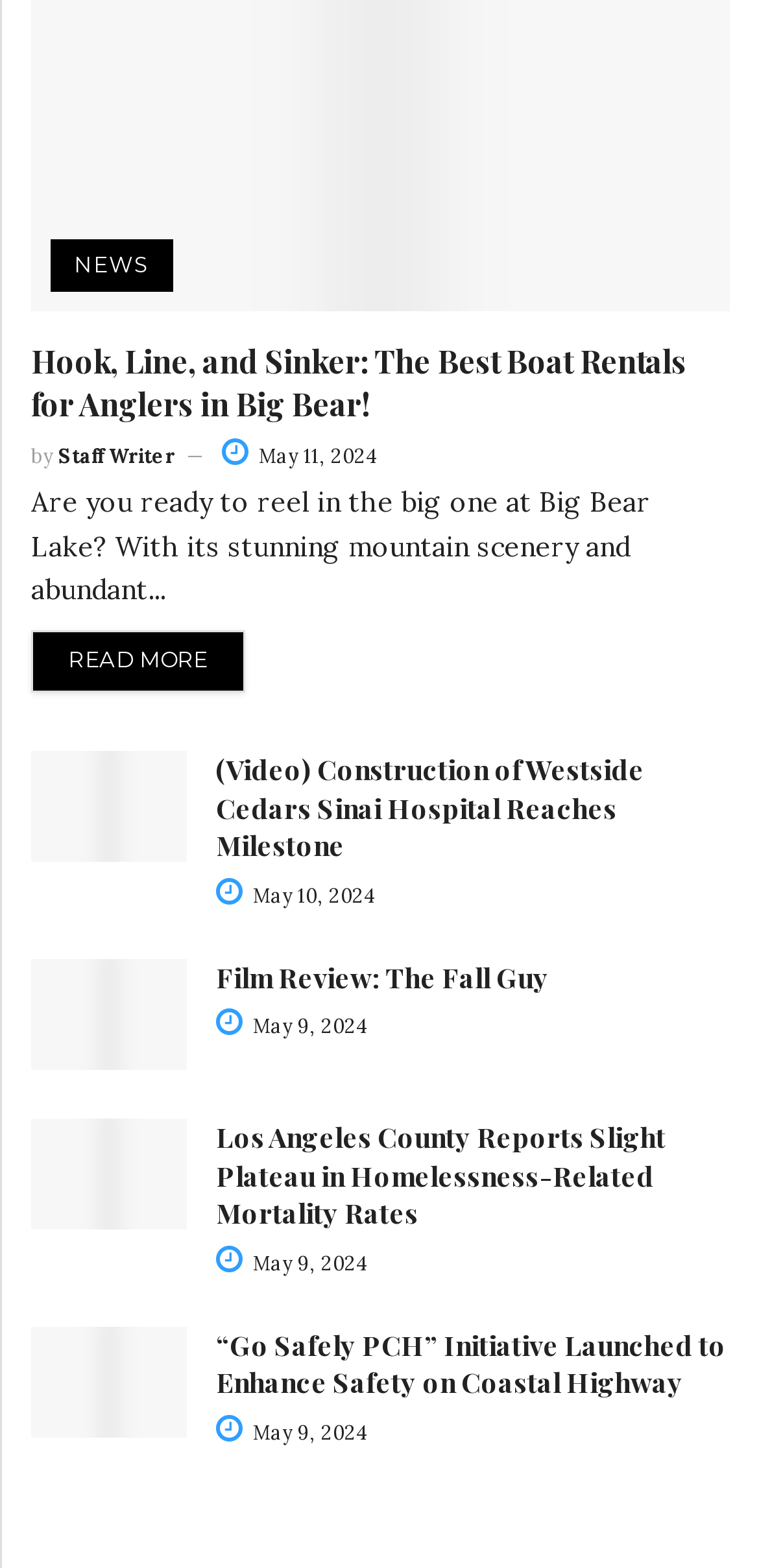Answer the question in a single word or phrase:
Who is the author of the article 'Hook, Line, and Sinker: The Best Boat Rentals for Anglers in Big Bear!'

Staff Writer